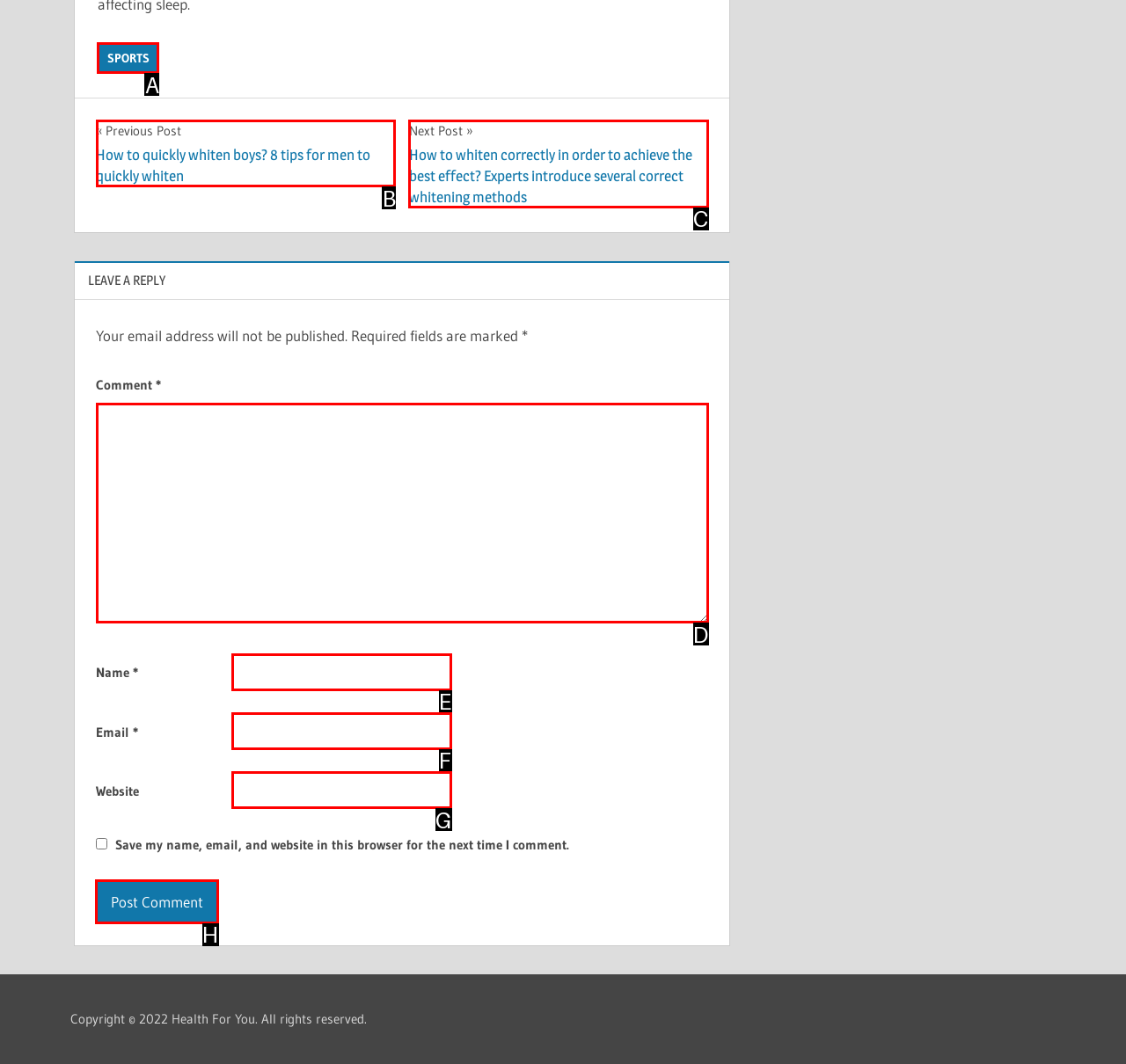Determine which UI element I need to click to achieve the following task: Click the 'Post Comment' button Provide your answer as the letter of the selected option.

H